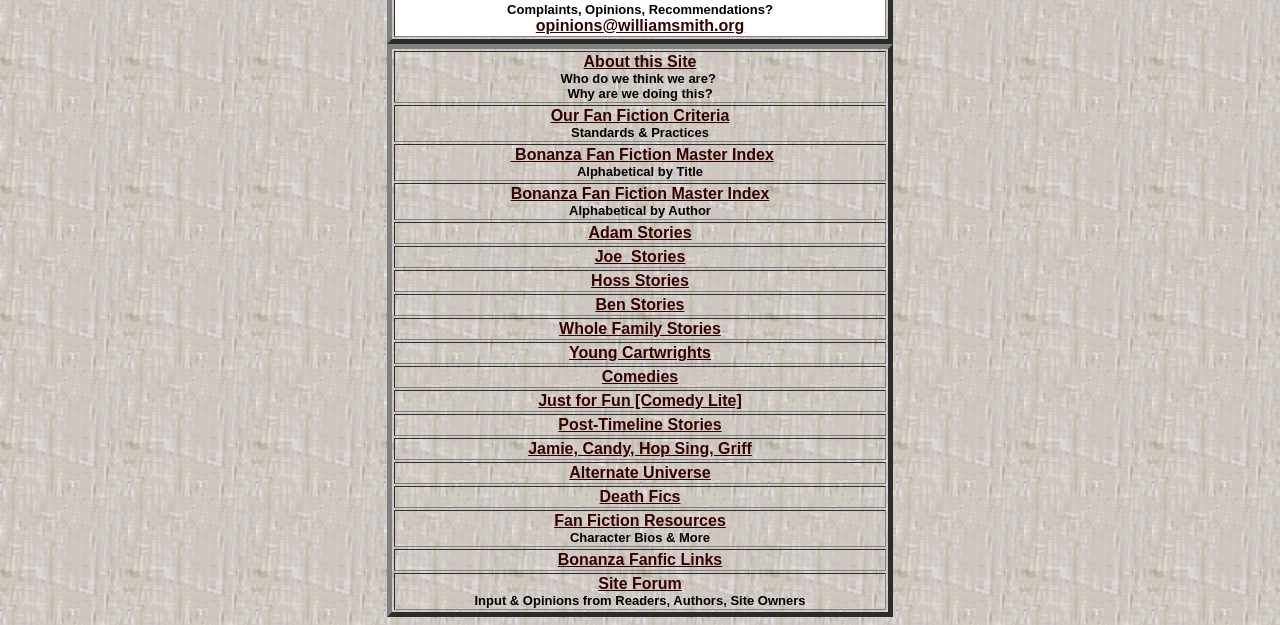How many categories of fan fiction are available on this website?
Identify the answer in the screenshot and reply with a single word or phrase.

Multiple